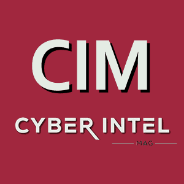Give a short answer using one word or phrase for the question:
How long has the publication been serving the cybersecurity community?

Two decades